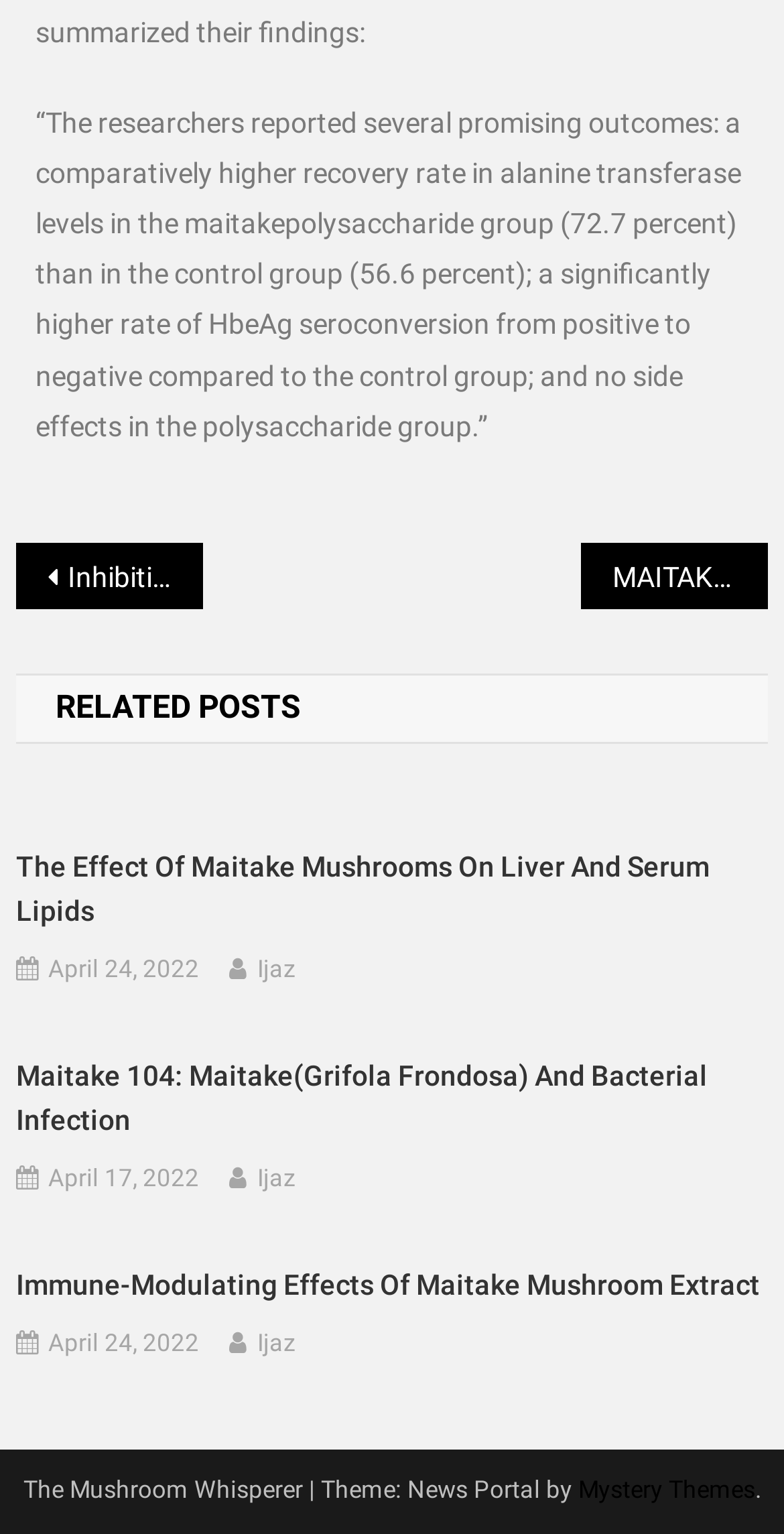Find the coordinates for the bounding box of the element with this description: "April 17, 2022April 17, 2022".

[0.061, 0.755, 0.254, 0.783]